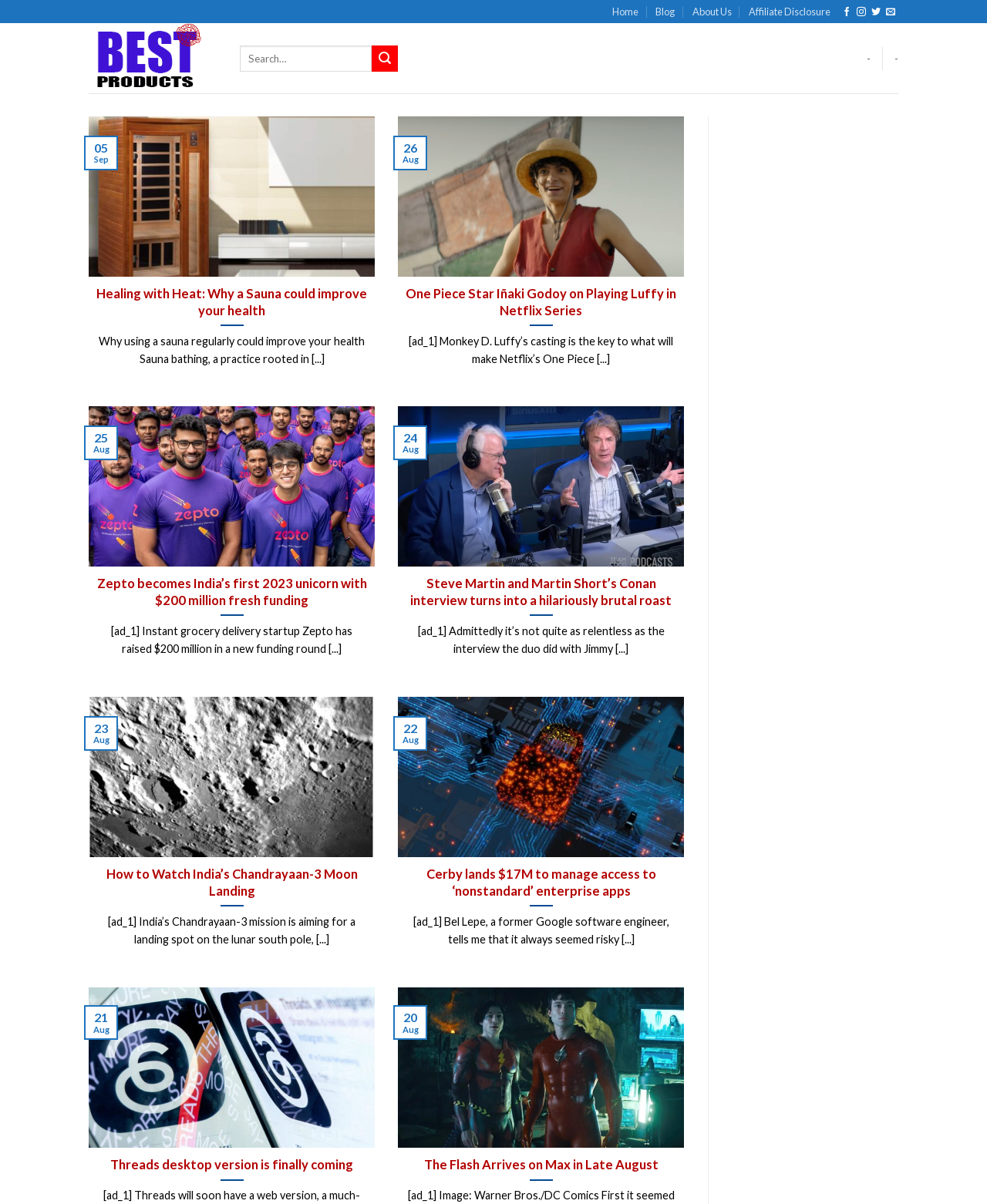Predict the bounding box coordinates of the area that should be clicked to accomplish the following instruction: "Search for products". The bounding box coordinates should consist of four float numbers between 0 and 1, i.e., [left, top, right, bottom].

[0.243, 0.038, 0.403, 0.059]